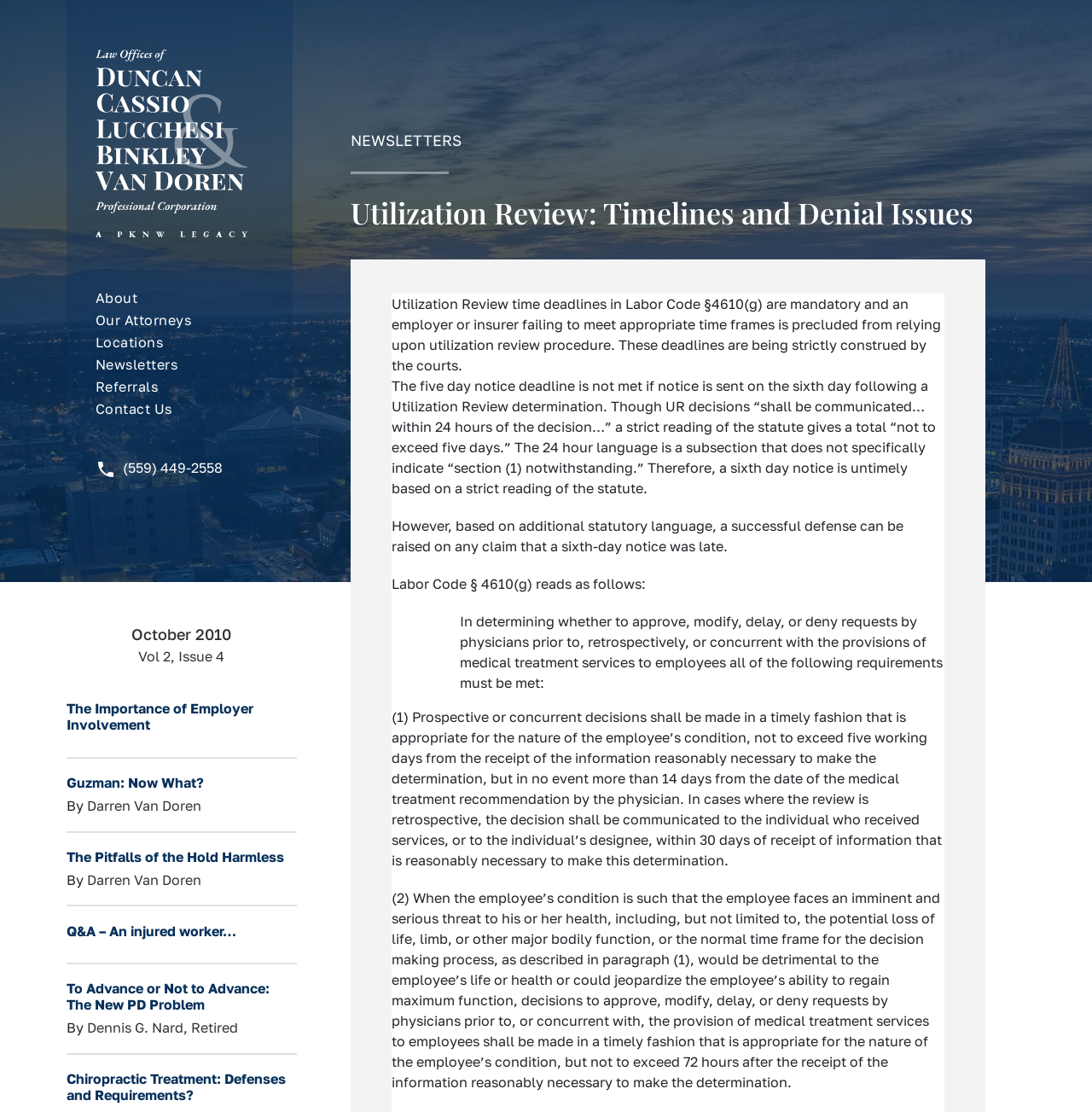Detail the various sections and features present on the webpage.

The webpage appears to be a newsletter or article page from the Law Offices of Duncan, Cassio, Lucchesi, Binkley & Van Doren - Professional Corporation. At the top, there is a heading with the law firm's name, accompanied by an image of the firm's logo. Below this, there are several links to different sections of the website, including "About", "Our Attorneys", "Locations", "Newsletters", "Referrals", and "Contact Us". 

To the right of these links, there is a phone number with an accompanying image. The main content of the page is divided into two sections. On the left, there is a heading that reads "NEWSLETTERS", followed by a heading that reads "Utilization Review: Timelines and Denial Issues". Below this, there are several links to different articles, including "The Importance of Employer Involvement", "Guzman: Now What?", "The Pitfalls of the Hold Harmless", "Q&A – An injured worker…", "To Advance or Not to Advance: The New PD Problem", and "Chiropractic Treatment: Defenses and Requirements?". Each article link is accompanied by the author's name, which is also a link. 

At the top of the article section, there is a heading that reads "October 2010" and "Vol 2, Issue 4", indicating the publication date and volume of the newsletter. Overall, the webpage appears to be a collection of articles and newsletters from the law firm, with links to different sections of the website and a prominent display of the firm's logo and contact information.